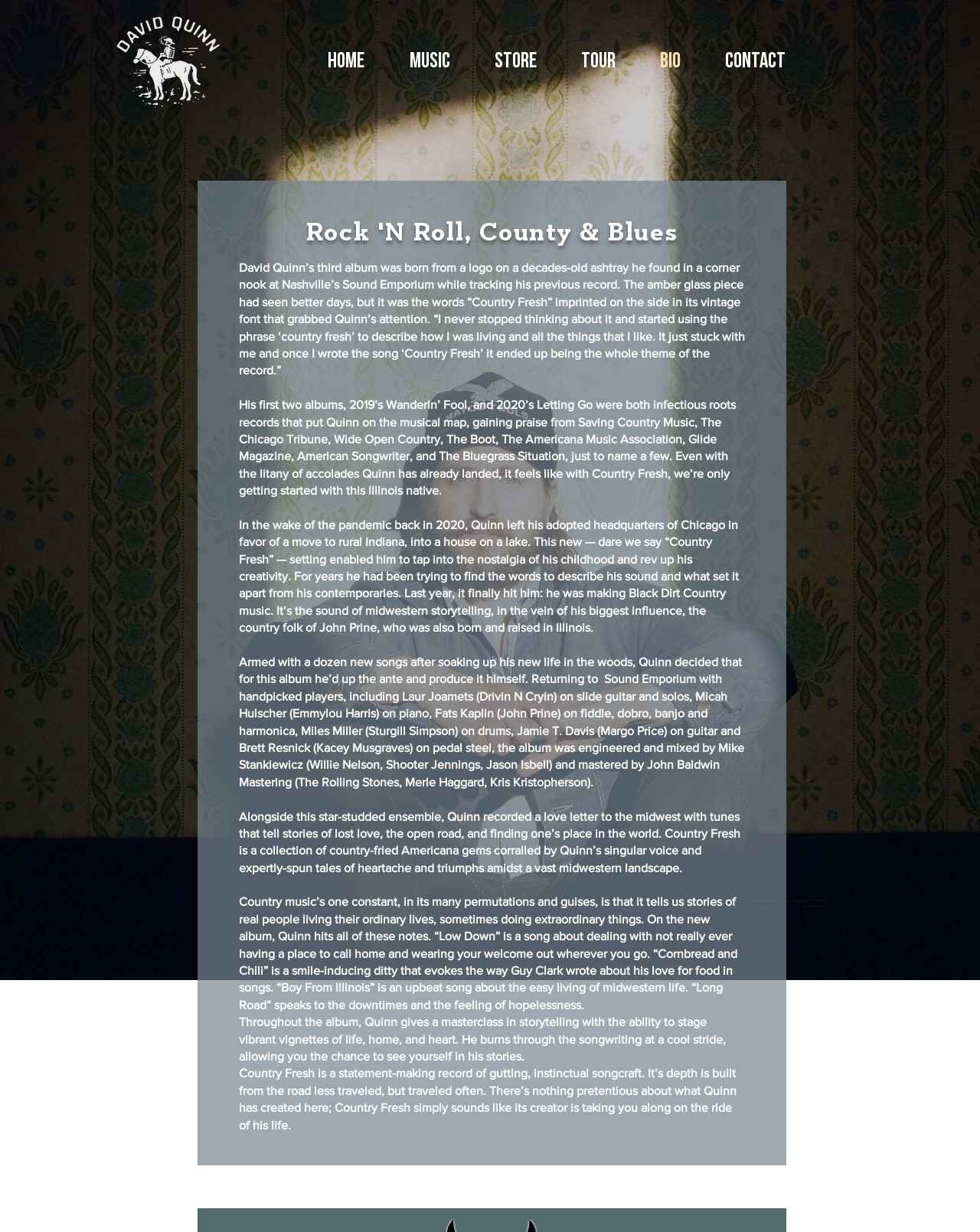What is the genre of music described as 'Black Dirt Country music'? Observe the screenshot and provide a one-word or short phrase answer.

Midwestern storytelling